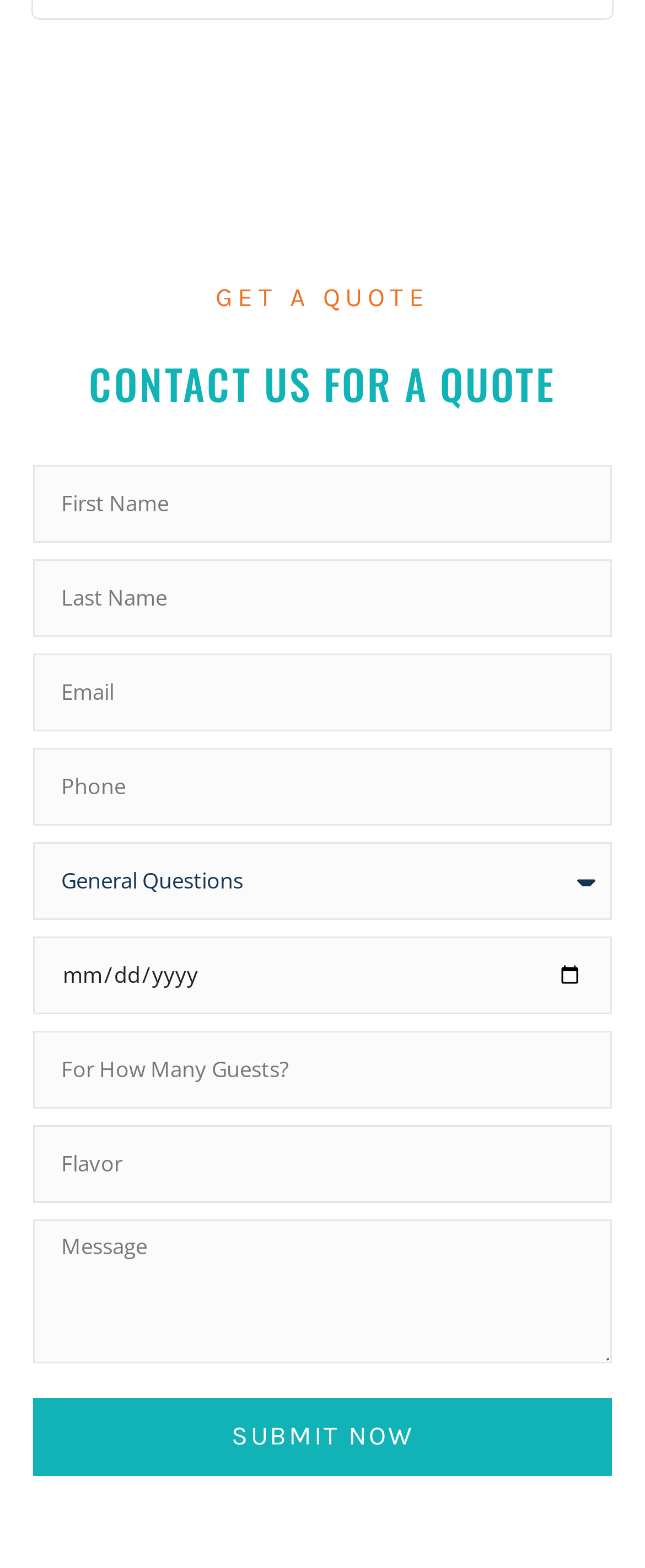What is the format of the date needed by?
Using the information from the image, give a concise answer in one word or a short phrase.

MM/DD/YYYY